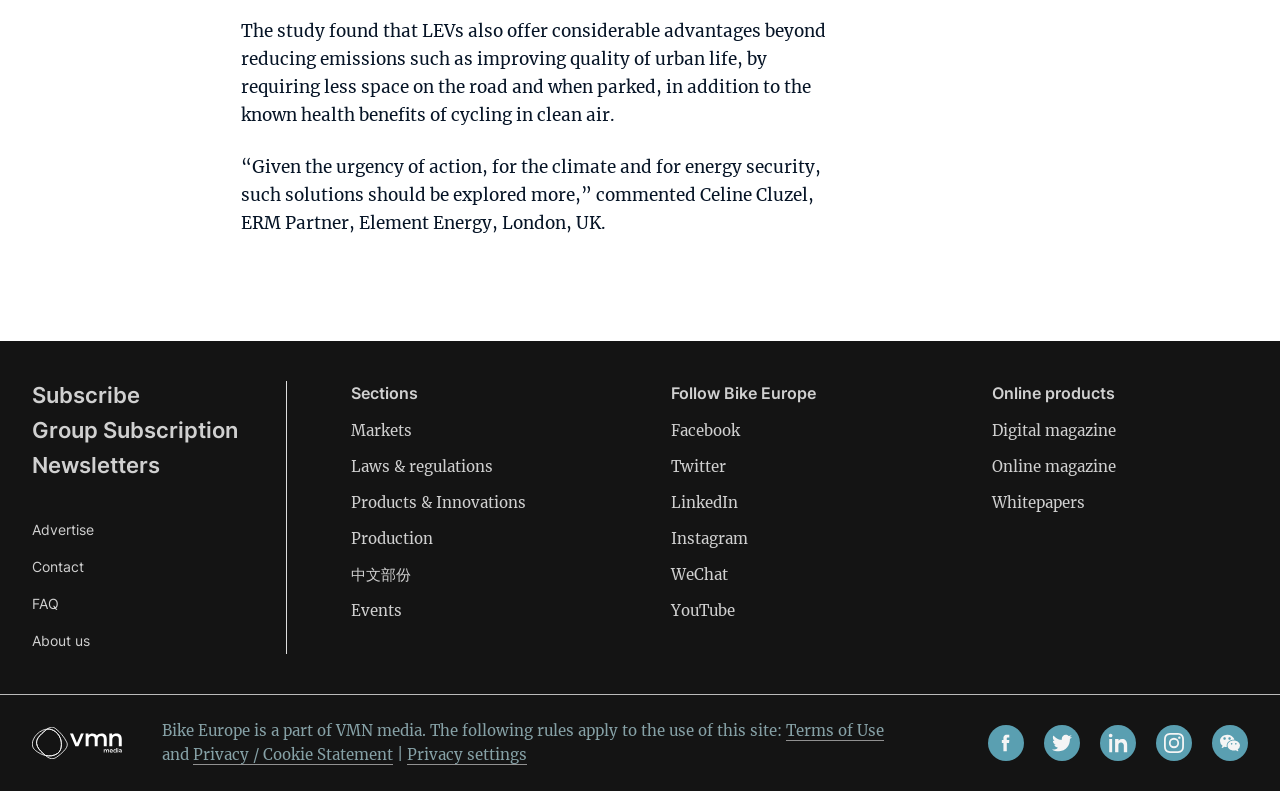Please determine the bounding box coordinates of the section I need to click to accomplish this instruction: "Check the Online magazine".

[0.775, 0.578, 0.872, 0.602]